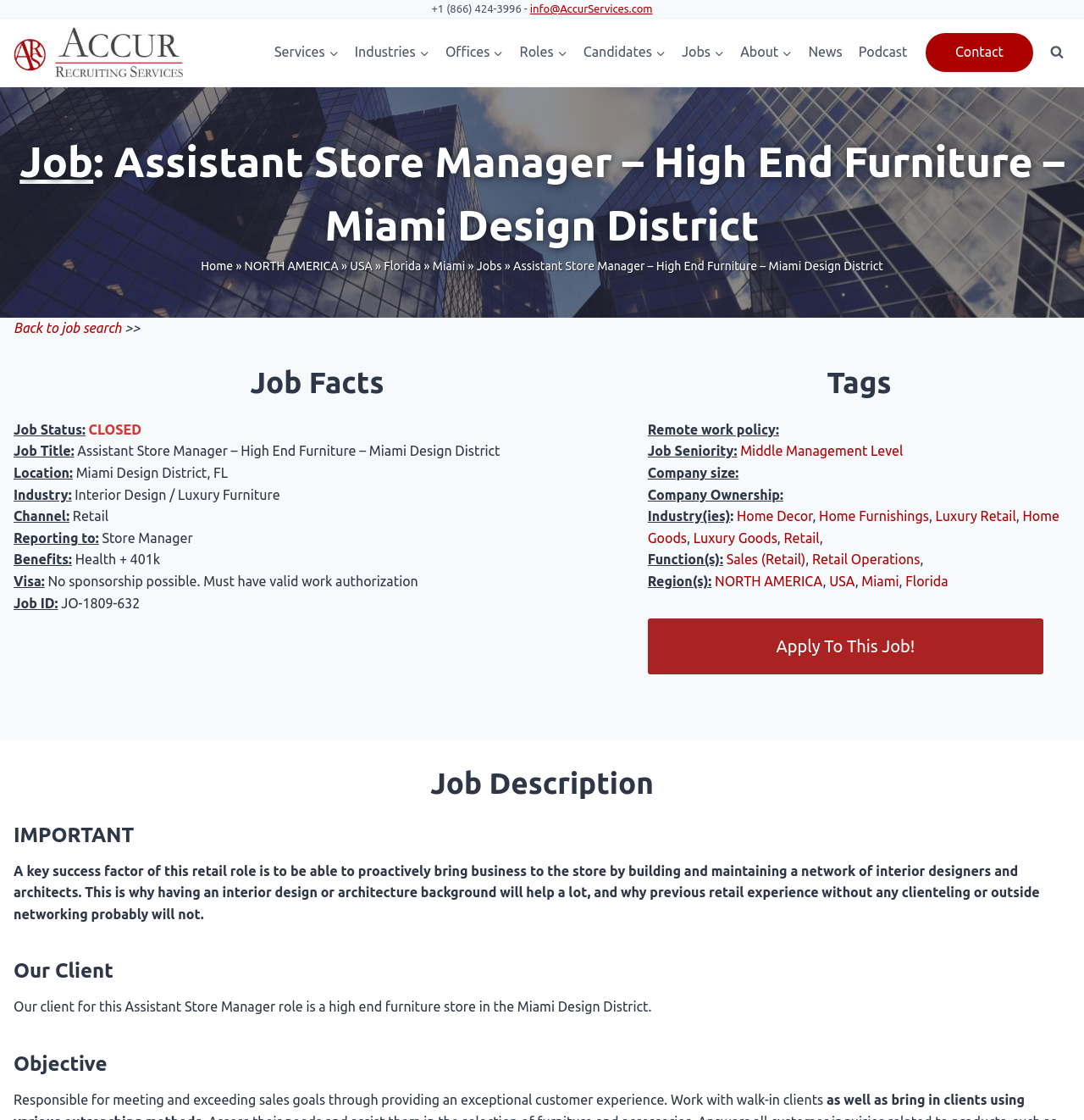Pinpoint the bounding box coordinates of the element to be clicked to execute the instruction: "View the 'Contact' page".

[0.852, 0.028, 0.955, 0.066]